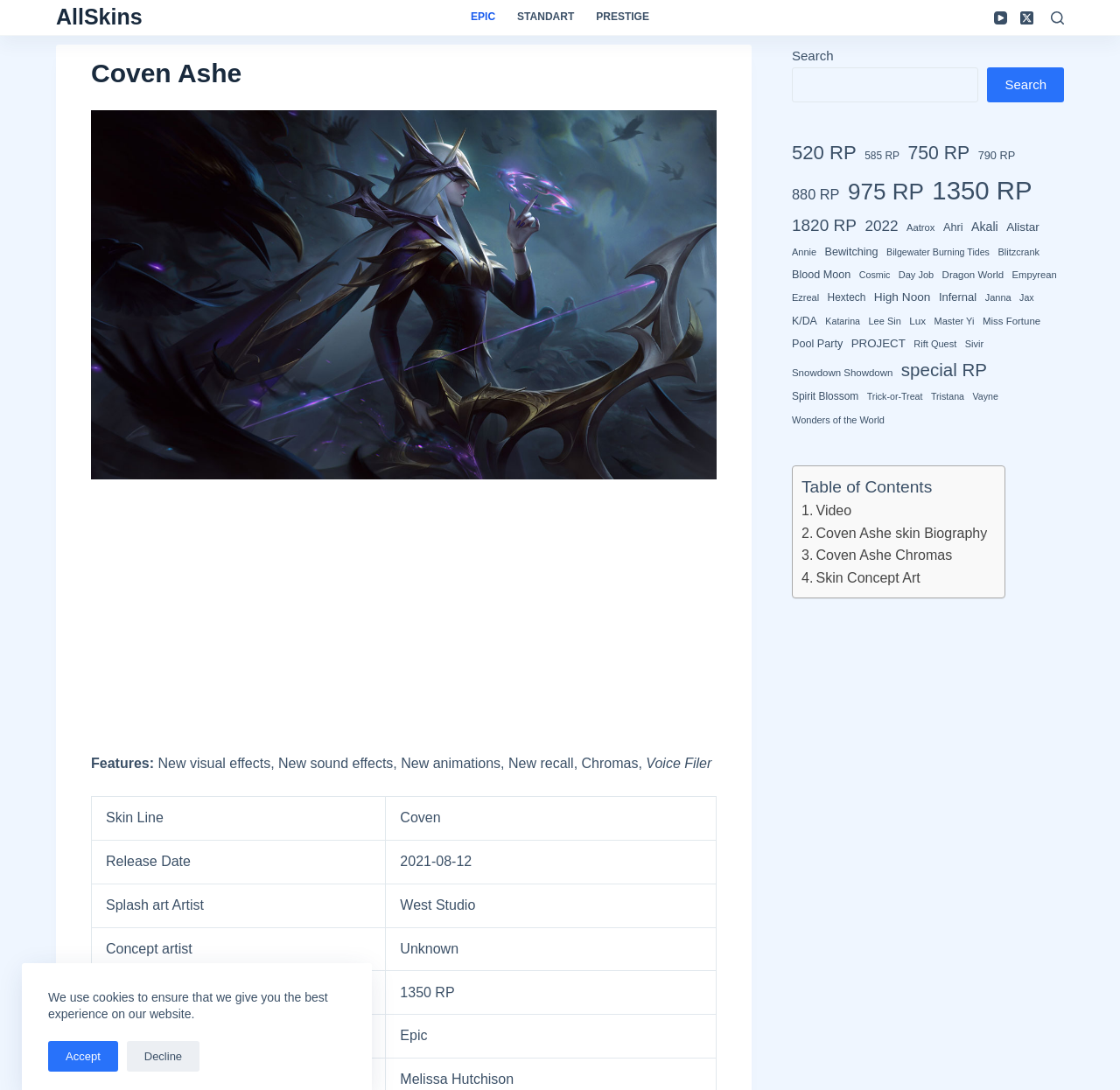What is the price of the skin?
Please give a detailed and elaborate explanation in response to the question.

The price of the skin can be found in the features section of the webpage, where it is listed as one of the details about the skin. It is written in a table format, with the price being 1350 RP.